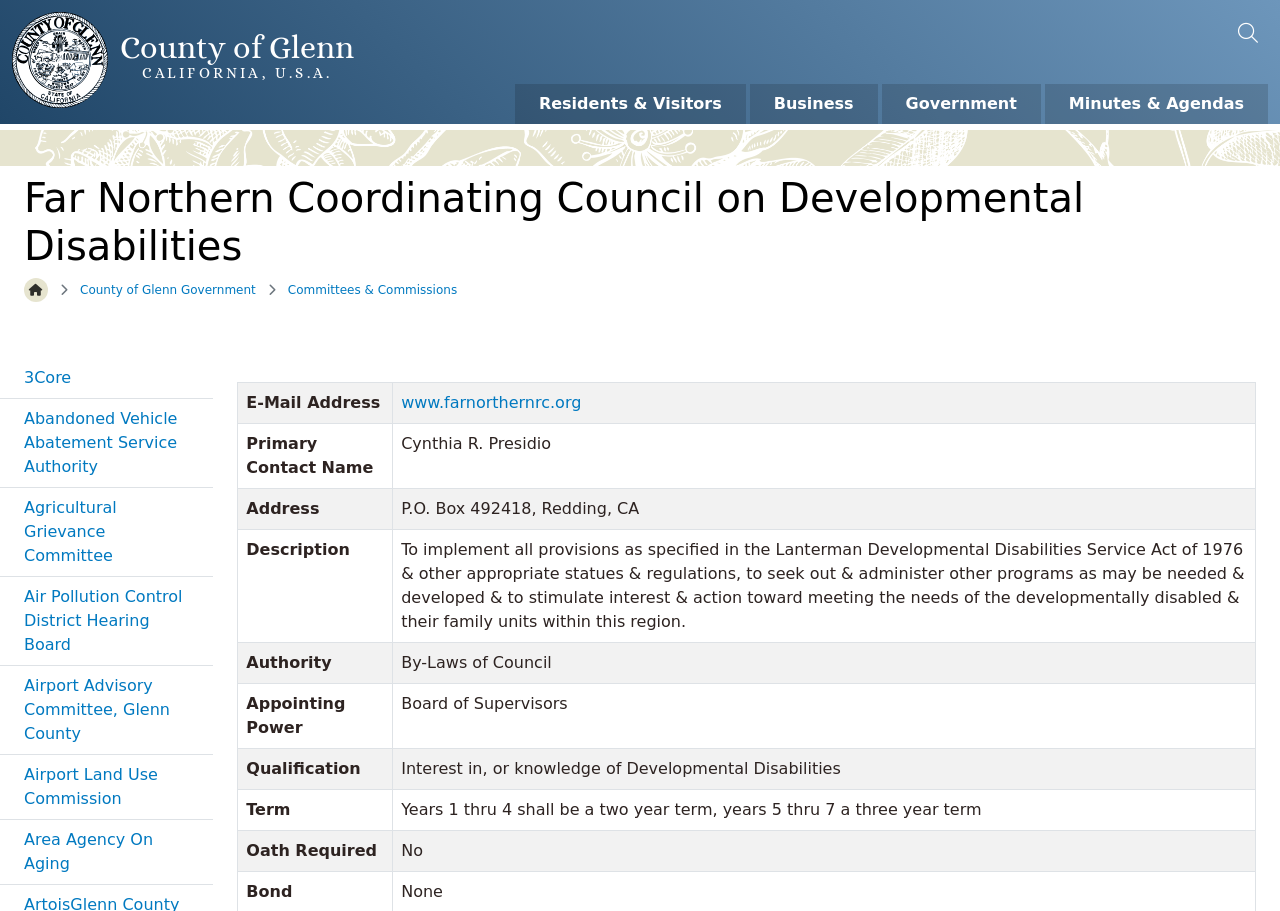Show me the bounding box coordinates of the clickable region to achieve the task as per the instruction: "Search".

[0.956, 0.009, 0.994, 0.061]